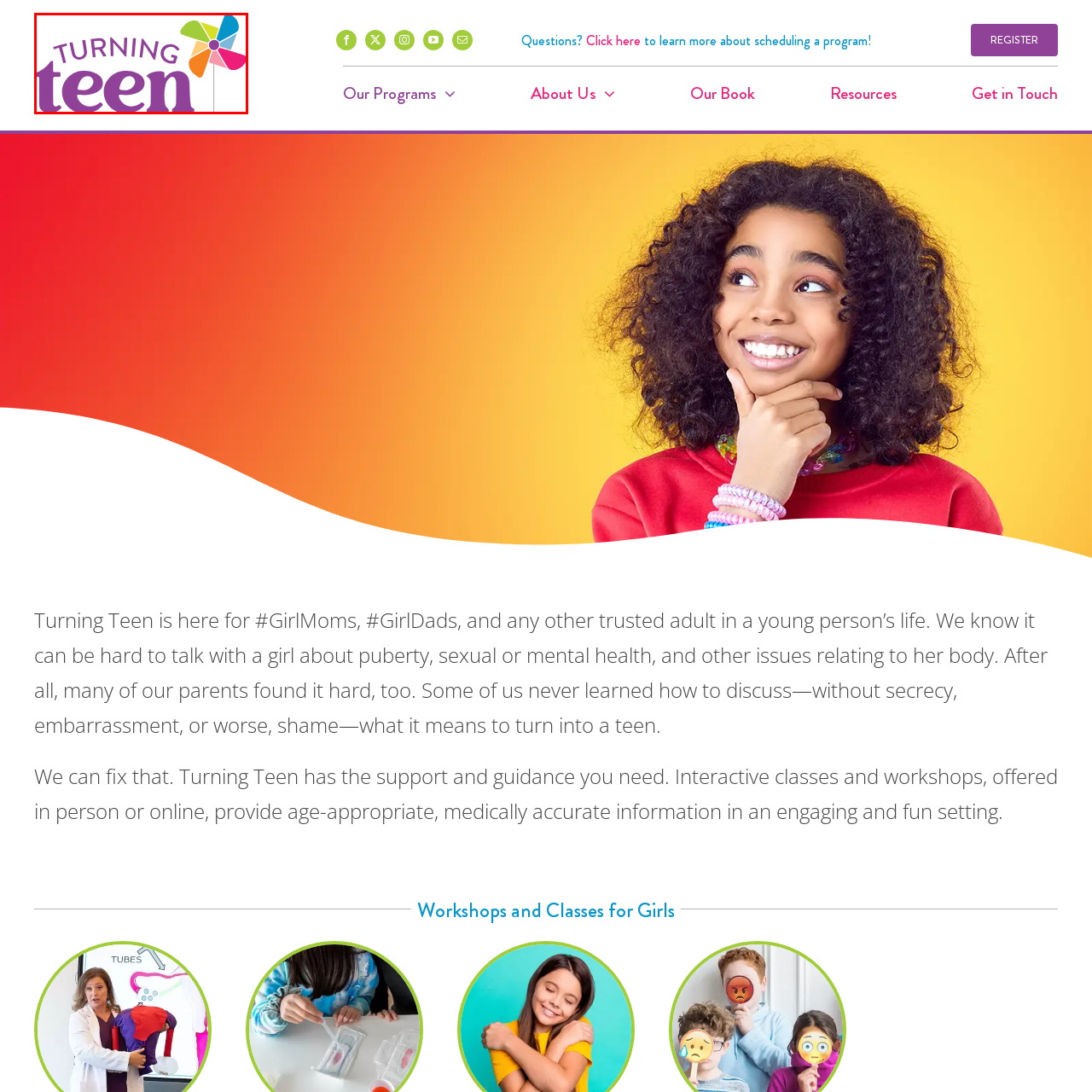Please analyze the image enclosed within the red bounding box and provide a comprehensive answer to the following question based on the image: What does the pinwheel-like graphic represent?

The question asks about the meaning of the pinwheel-like graphic accompanying the text in the logo. According to the caption, this graphic represents diversity and growth, which is in line with the organization's mission to support and empower young individuals.